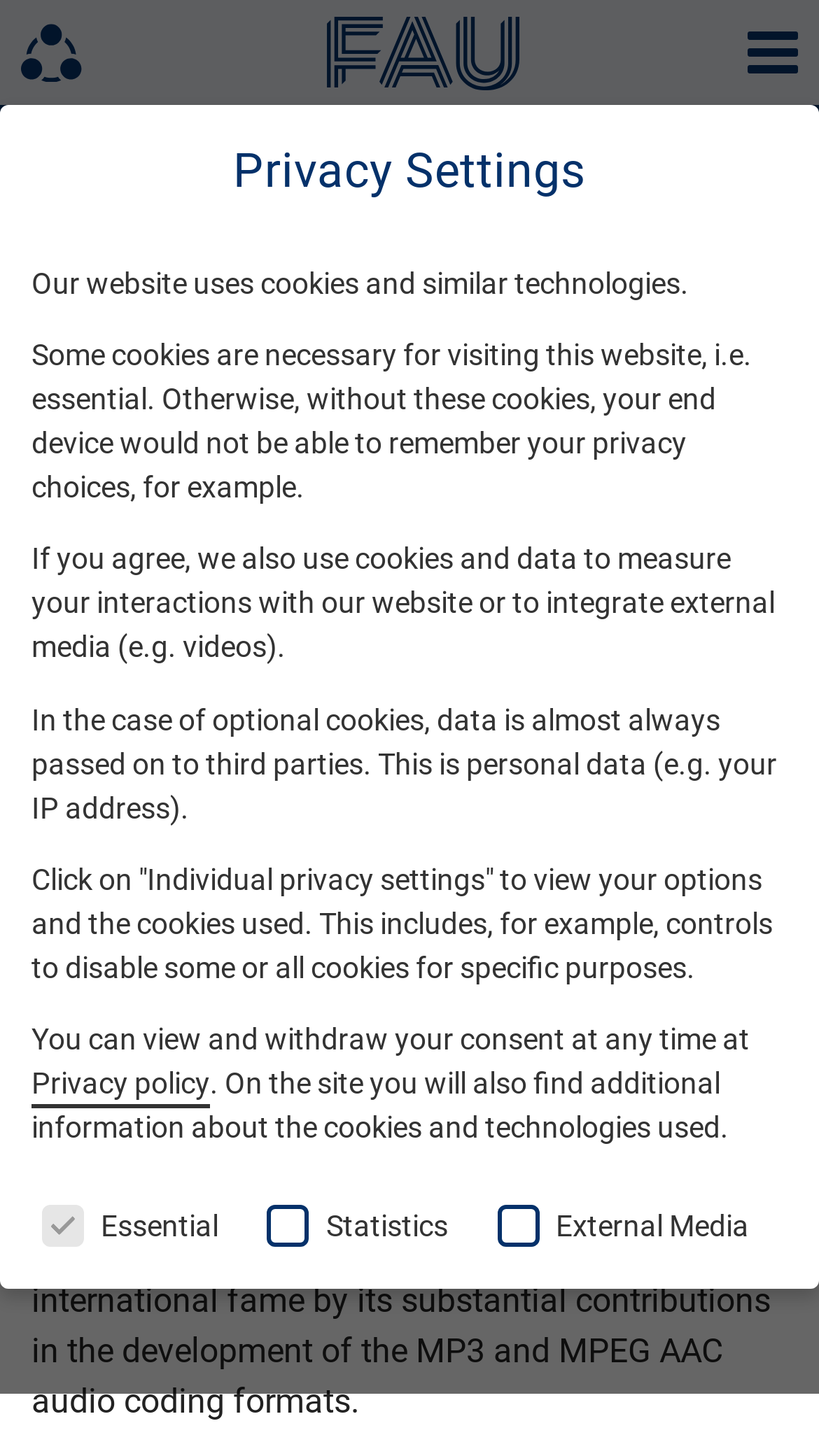What is the research funding amount per year?
Provide a one-word or short-phrase answer based on the image.

2.8 billion euros